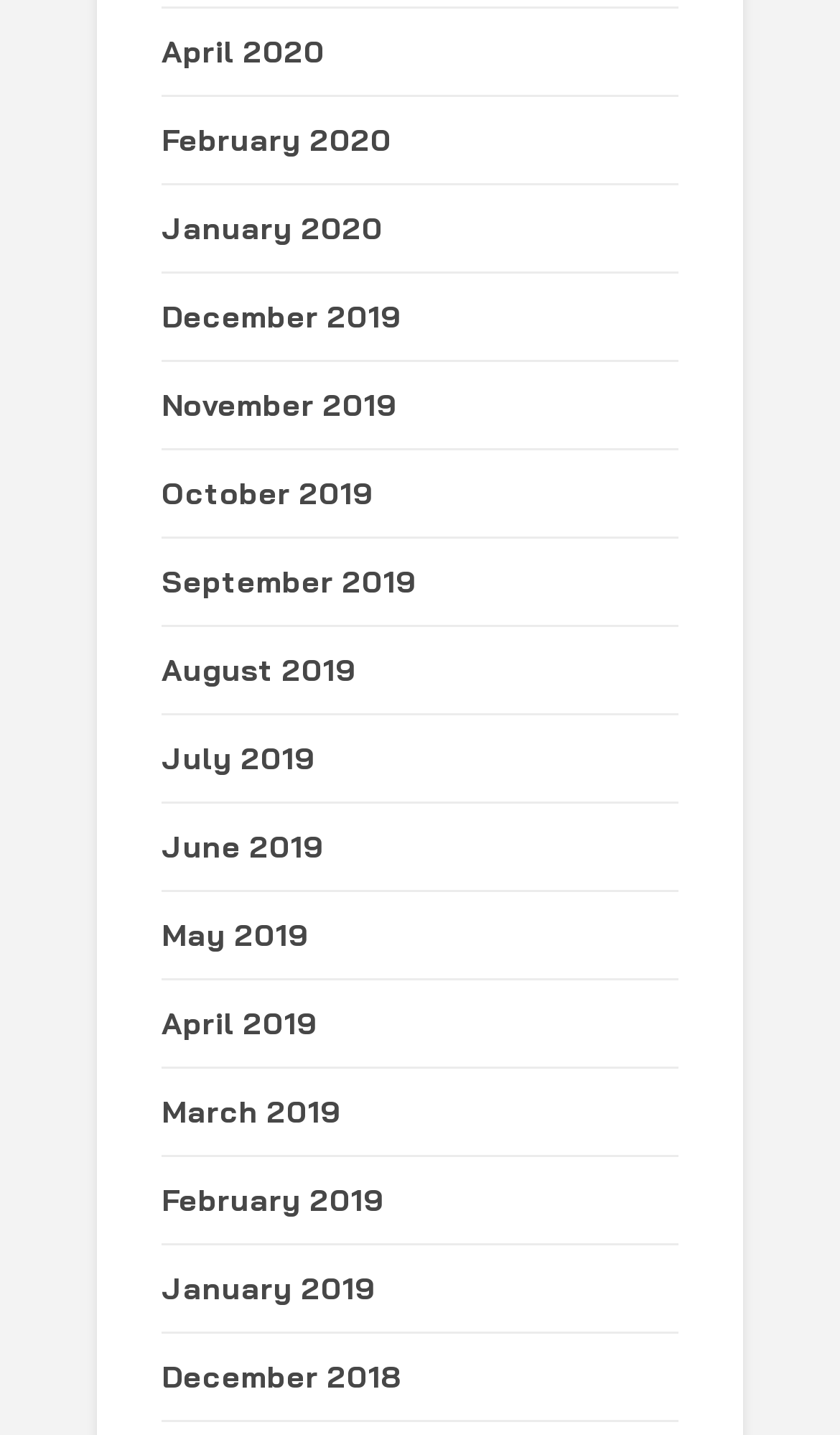Please determine the bounding box coordinates of the area that needs to be clicked to complete this task: 'access December 2018'. The coordinates must be four float numbers between 0 and 1, formatted as [left, top, right, bottom].

[0.192, 0.944, 0.479, 0.974]